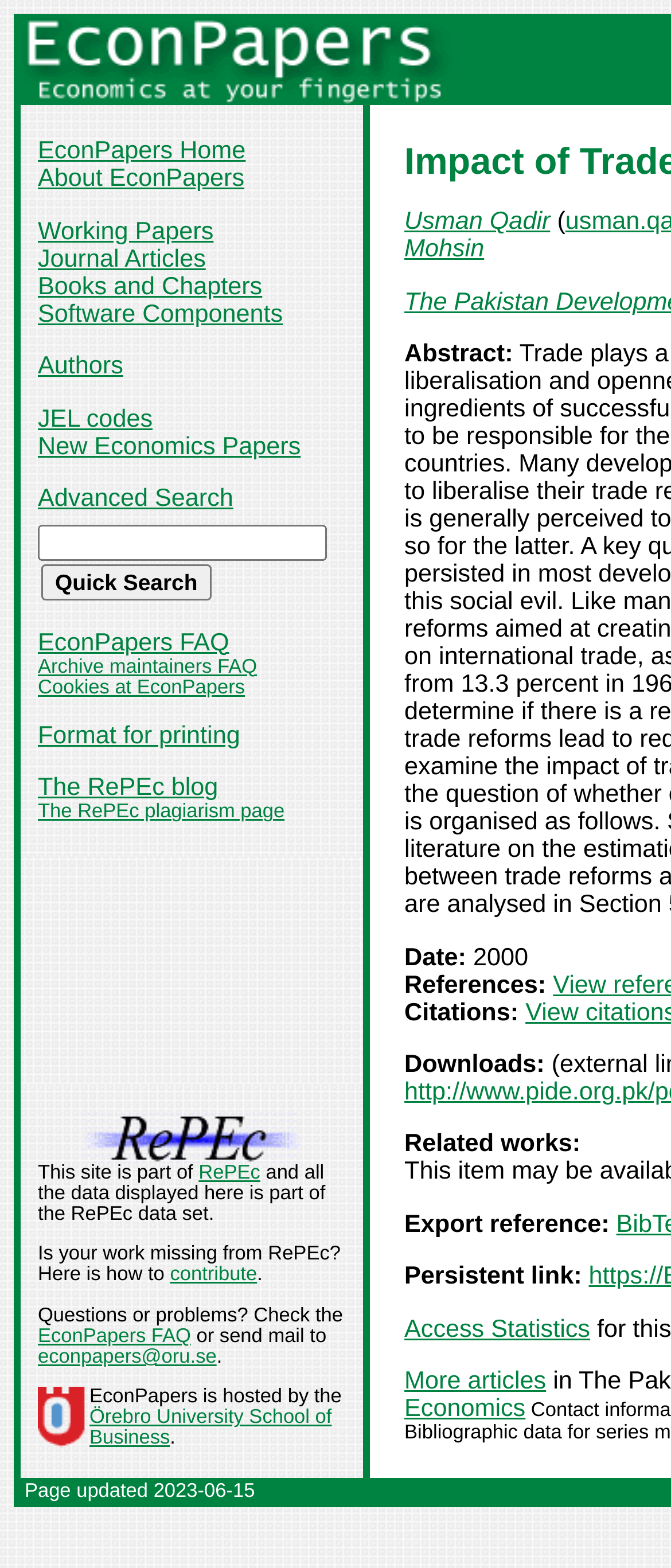Please determine the main heading text of this webpage.

Impact of Trade Reforms on Poverty